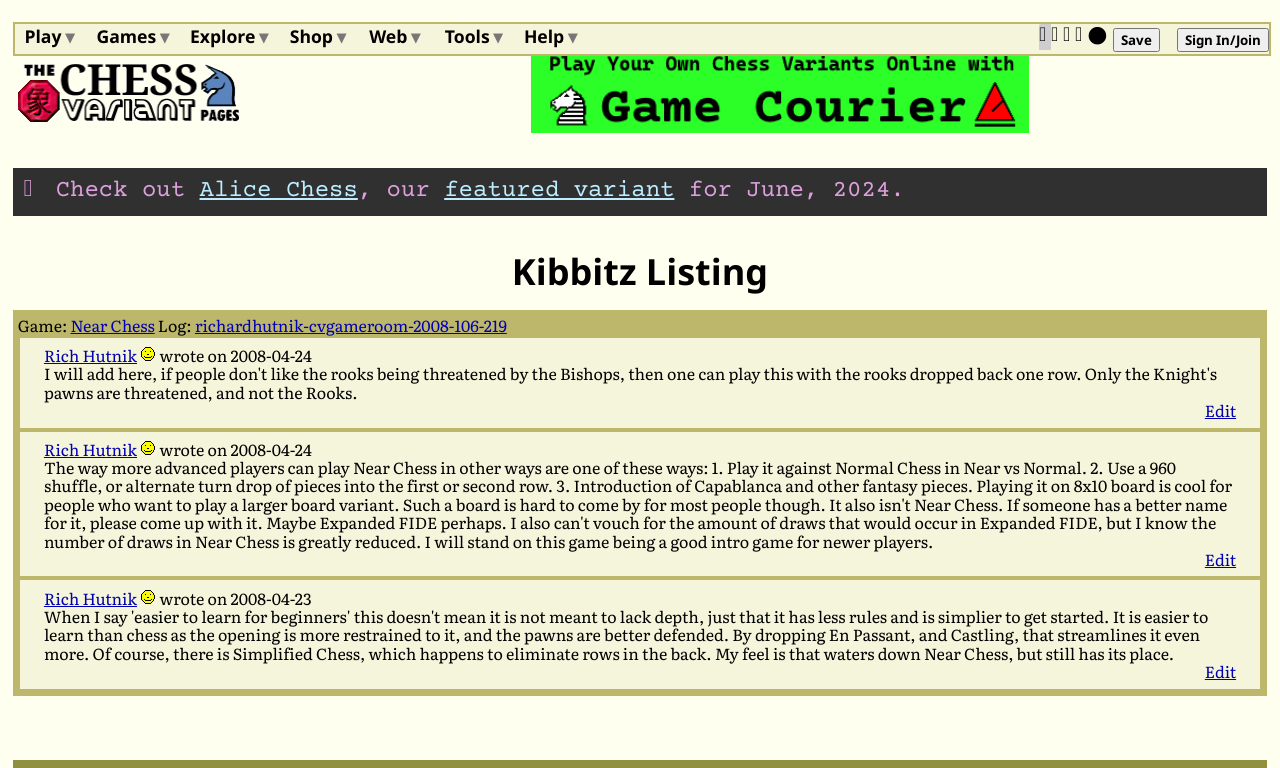Using the element description: "name="your-name" placeholder="Full Name"", determine the bounding box coordinates. The coordinates should be in the format [left, top, right, bottom], with values between 0 and 1.

None